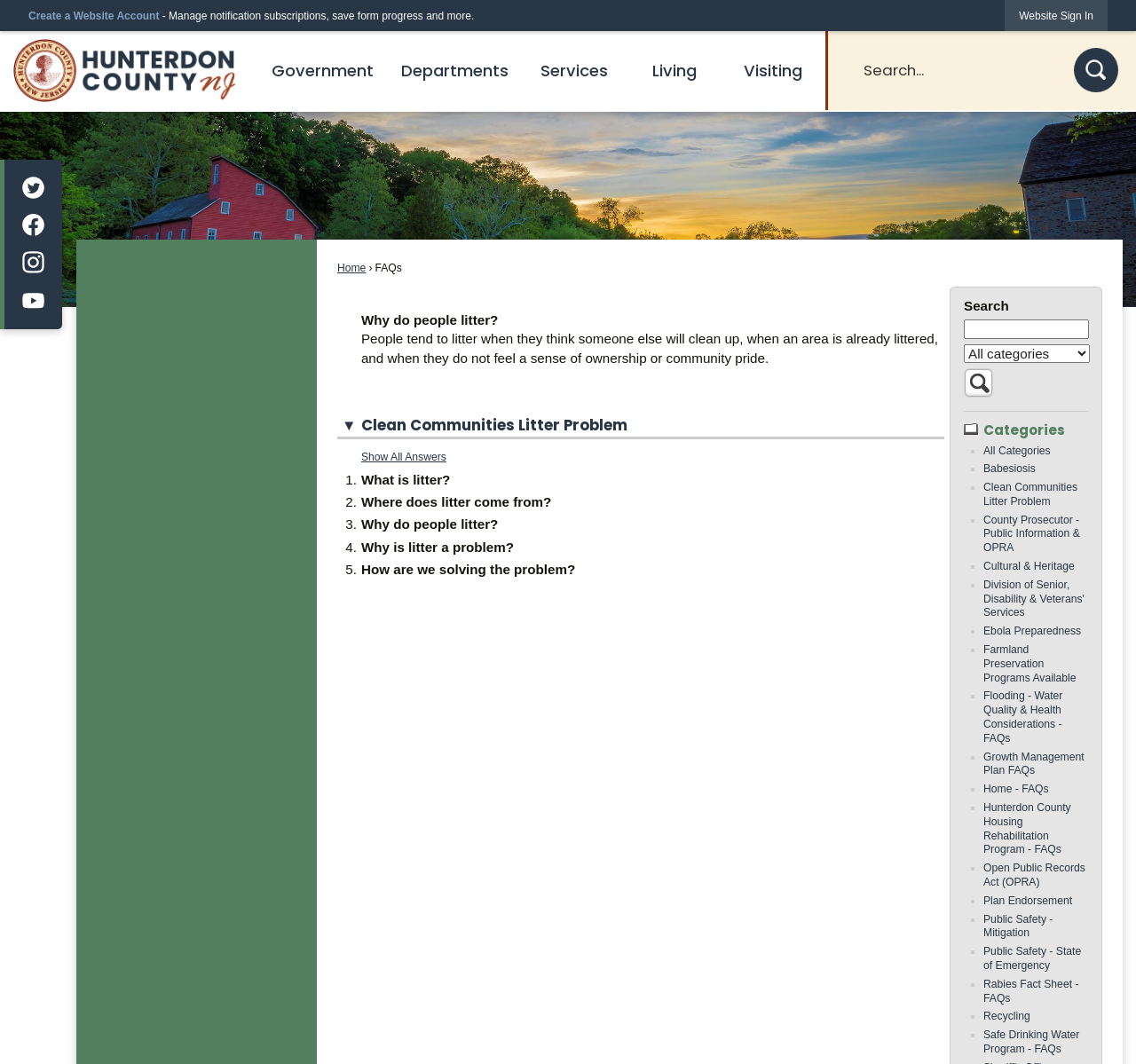Highlight the bounding box coordinates of the element that should be clicked to carry out the following instruction: "Click the GALLERY link". The coordinates must be given as four float numbers ranging from 0 to 1, i.e., [left, top, right, bottom].

None